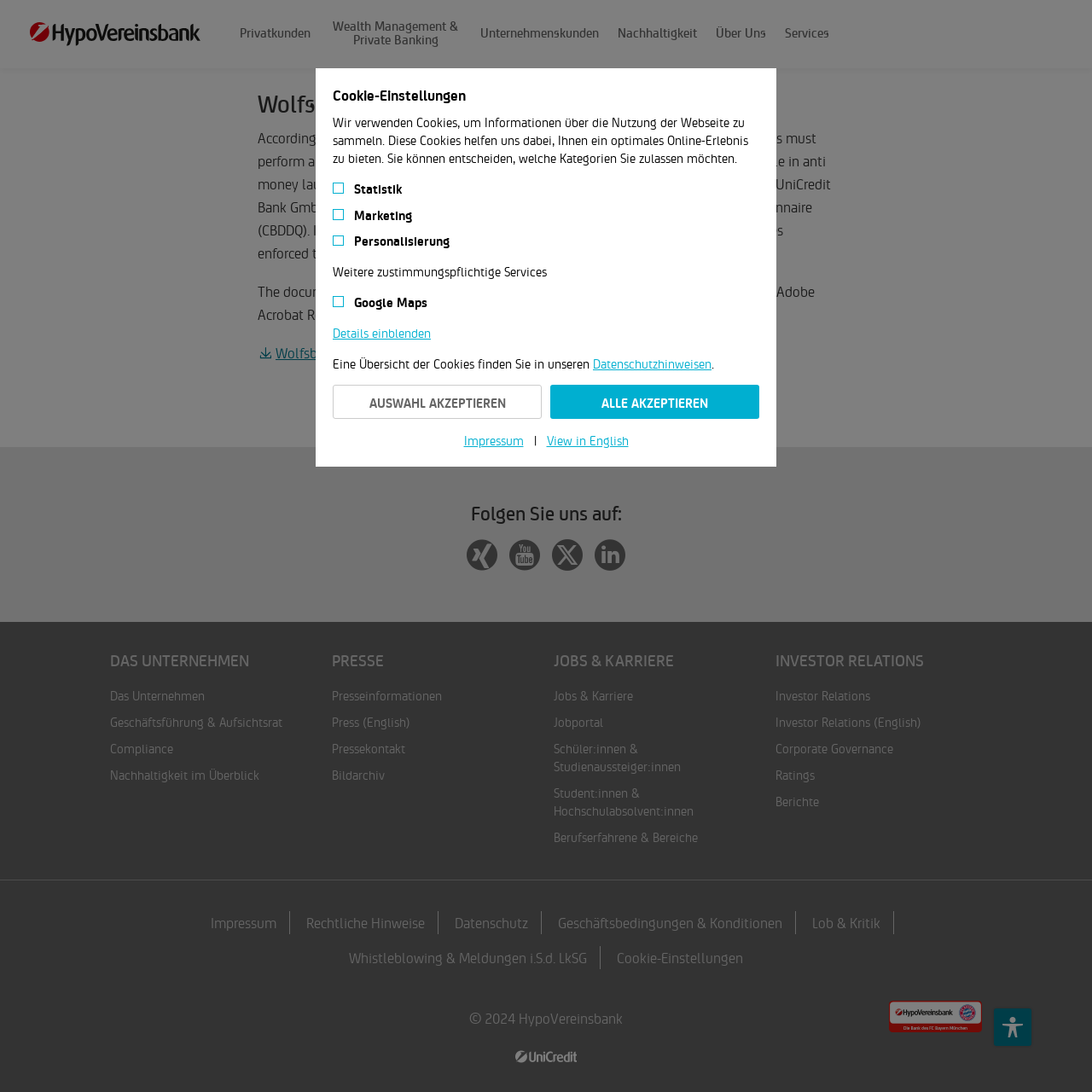Determine the bounding box coordinates of the clickable element to achieve the following action: 'Go to Privatkunden'. Provide the coordinates as four float values between 0 and 1, formatted as [left, top, right, bottom].

[0.22, 0.0, 0.284, 0.062]